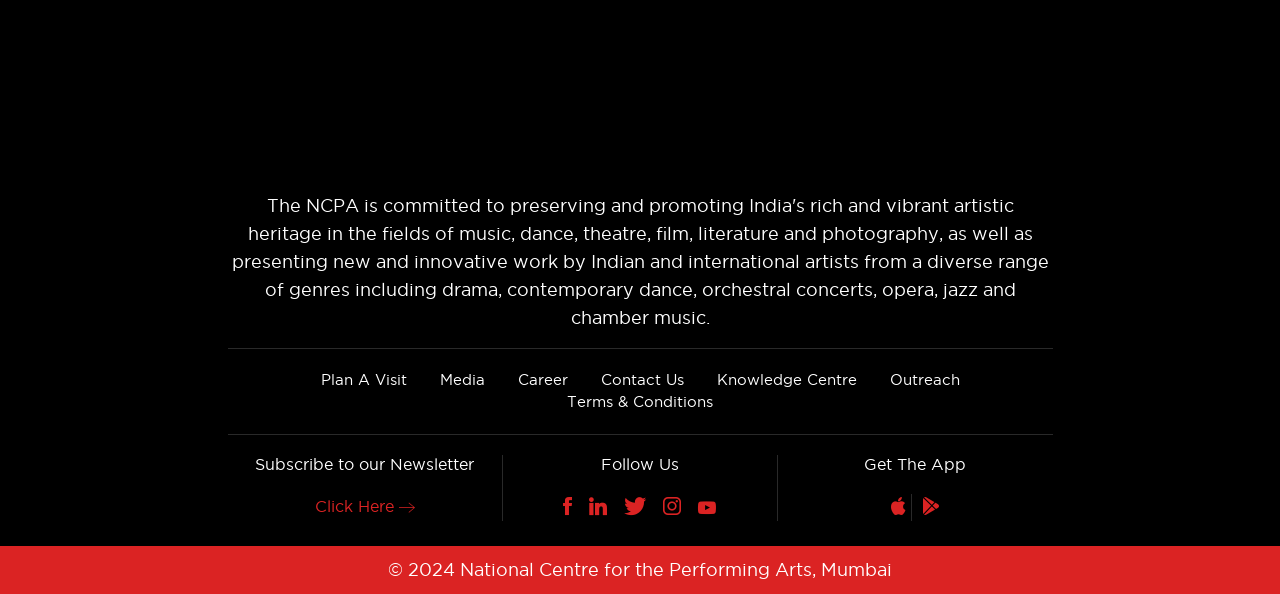Identify the bounding box coordinates of the element that should be clicked to fulfill this task: "Subscribe to our newsletter". The coordinates should be provided as four float numbers between 0 and 1, i.e., [left, top, right, bottom].

[0.189, 0.765, 0.38, 0.798]